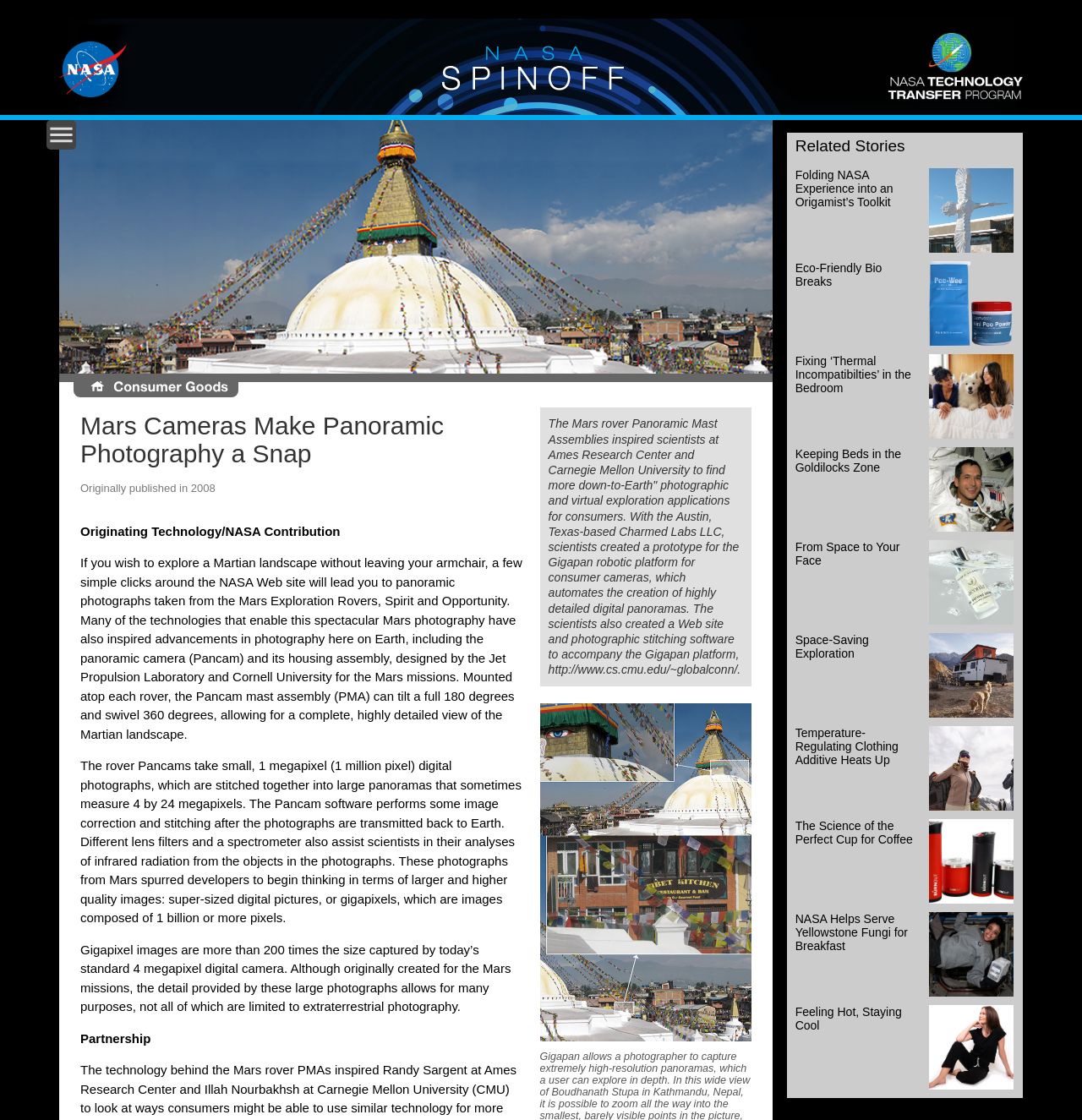Please find and generate the text of the main header of the webpage.

Mars Cameras Make Panoramic Photography a Snap